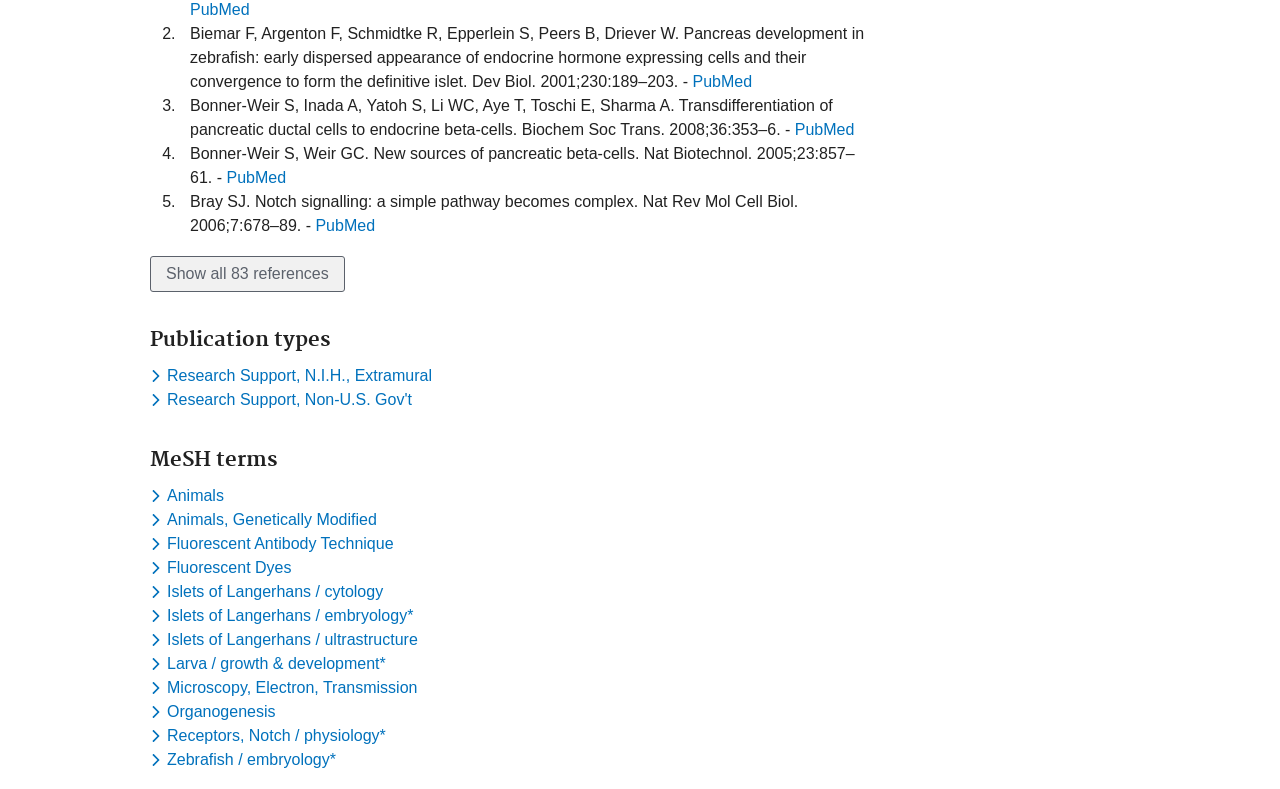Bounding box coordinates are given in the format (top-left x, top-left y, bottom-right x, bottom-right y). All values should be floating point numbers between 0 and 1. Provide the bounding box coordinate for the UI element described as: Receptors, Notch / physiology*

[0.117, 0.921, 0.305, 0.944]